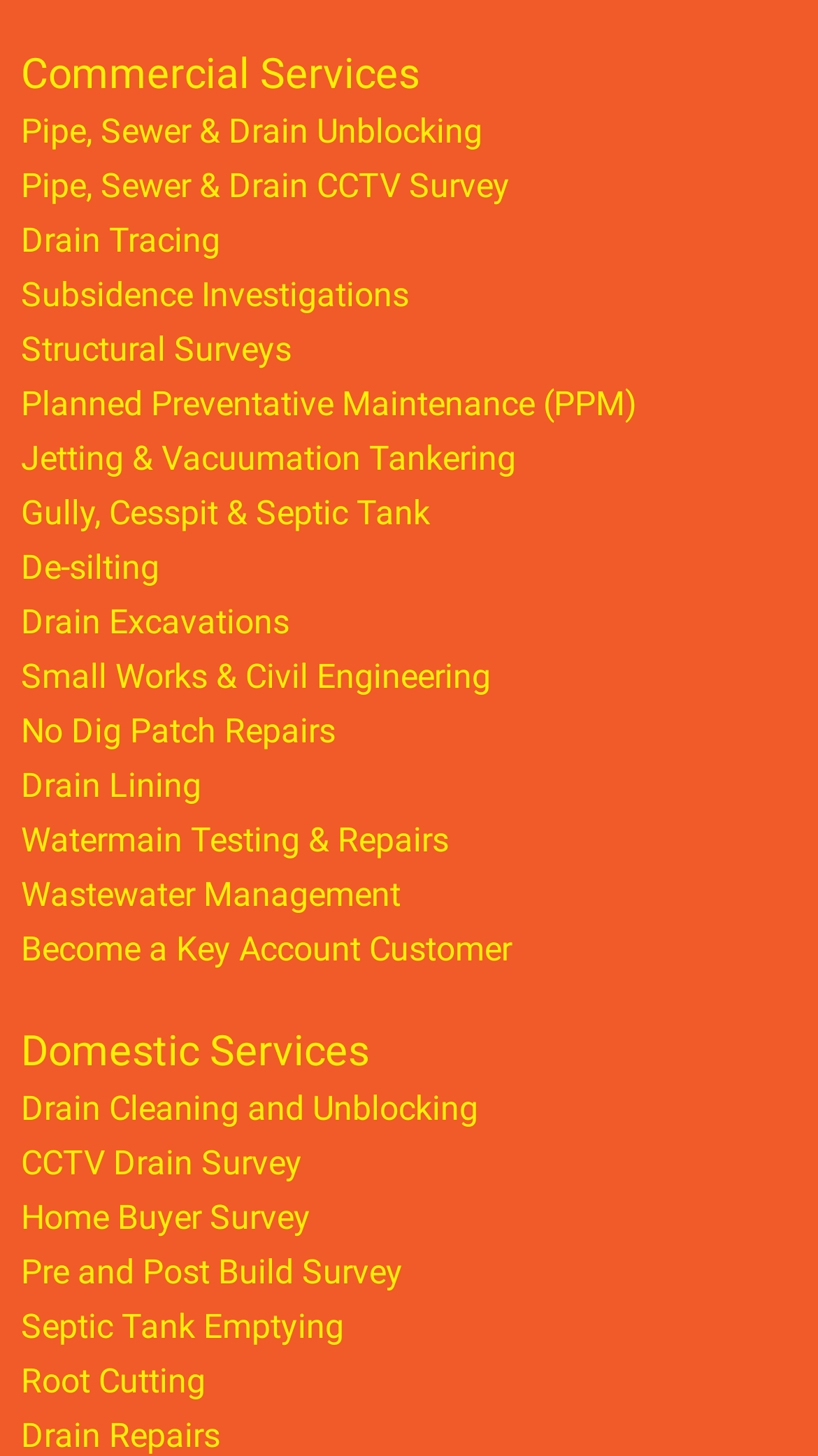What is the second link under Domestic Services?
Answer the question using a single word or phrase, according to the image.

CCTV Drain Survey